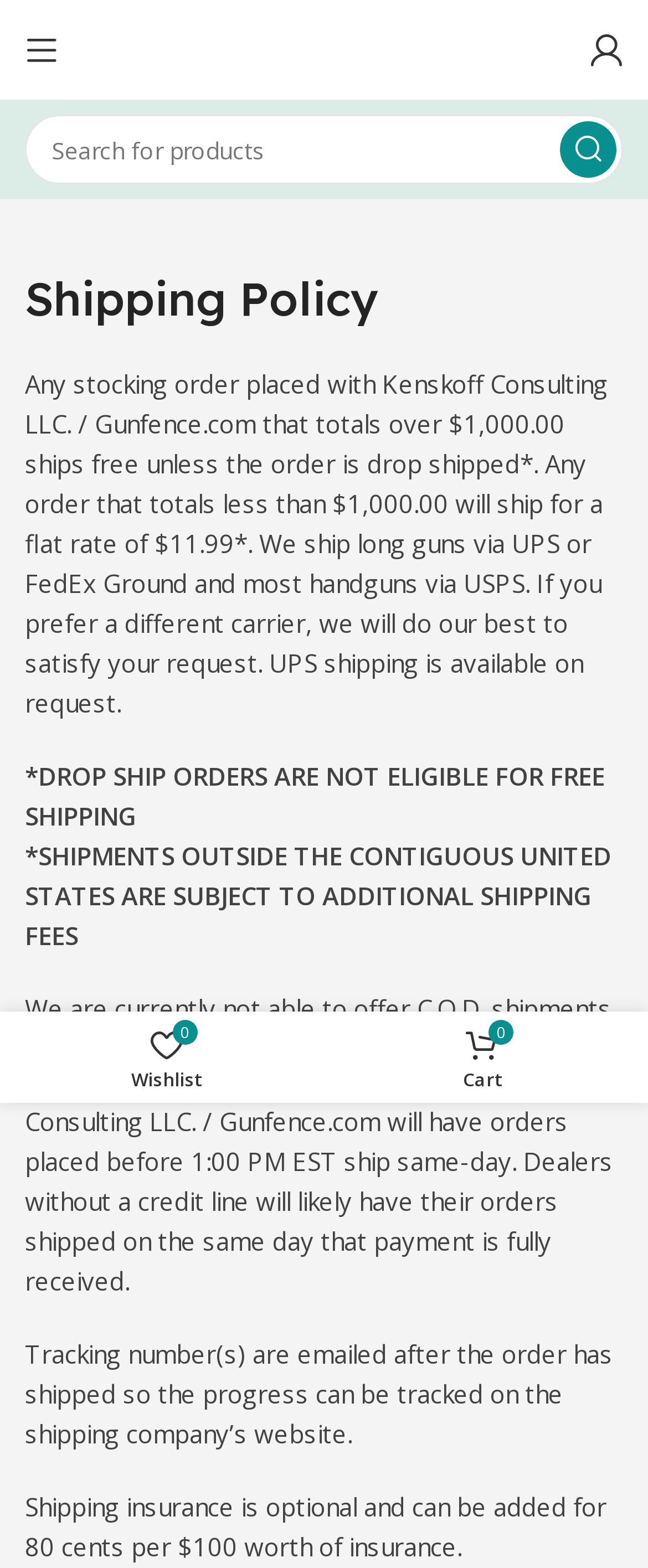Produce an extensive caption that describes everything on the webpage.

The webpage is about the shipping policy of an online store that sells guns and accessories. At the top left corner, there is a link to open a mobile menu. On the opposite side, there is a link with an icon, likely a social media or account link. Below these links, there is a search bar with a text box and a search button.

The main content of the page is an article that explains the shipping policy. The article is headed by a title "Shipping Policy" and is divided into several paragraphs. The first paragraph explains that orders over $1,000 ship for free, while orders under $1,000 have a flat rate of $11.99. It also mentions the shipping carriers used.

The following paragraphs provide additional information about shipping, including that drop ship orders are not eligible for free shipping, shipments outside the contiguous United States are subject to additional fees, and C.O.D. shipments are not available. There is also information about same-day shipping for dealers with an open account and tracking numbers being emailed after shipment.

At the bottom of the page, there are two links, one for "My wishlist" and one for "My cart", both with icons and indicating that they are currently empty.

Overall, the webpage is focused on providing detailed information about the shipping policy of the online store, with a simple and easy-to-navigate layout.